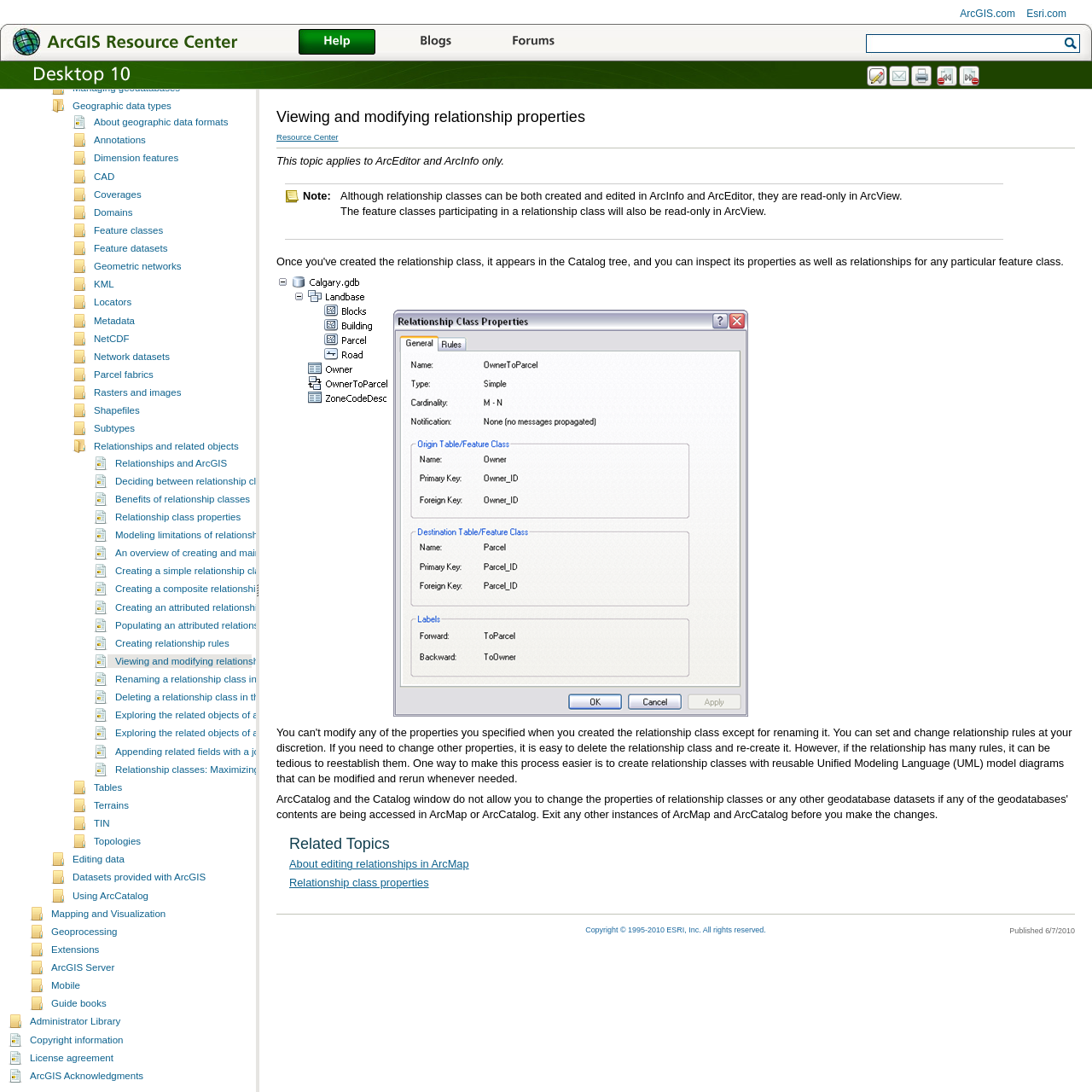Determine the bounding box coordinates for the clickable element required to fulfill the instruction: "Go to ArcGIS Resource Center". Provide the coordinates as four float numbers between 0 and 1, i.e., [left, top, right, bottom].

[0.043, 0.026, 0.254, 0.05]